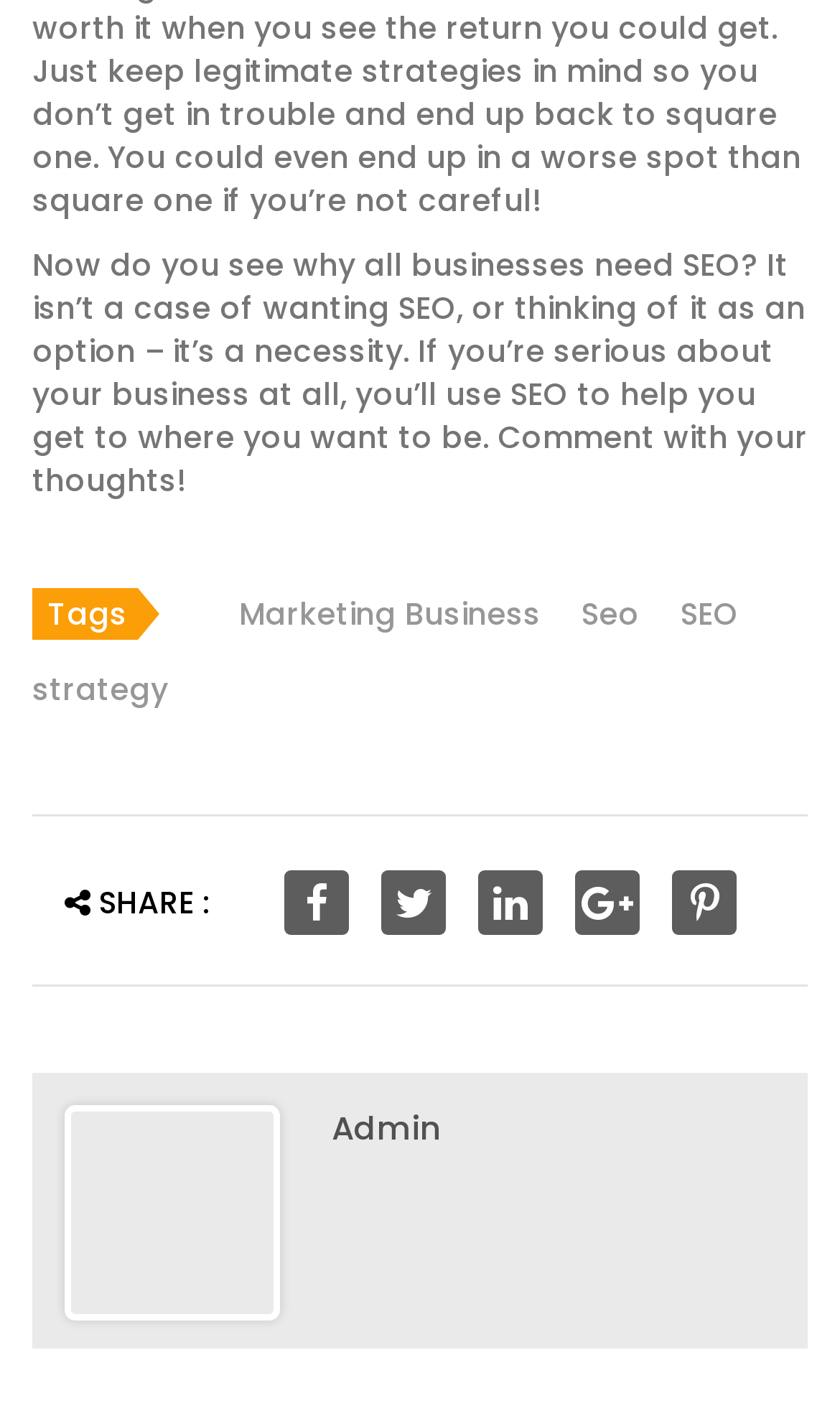What is the main topic of the webpage?
Carefully examine the image and provide a detailed answer to the question.

The main topic of the webpage is SEO, which can be inferred from the StaticText element 'Now do you see why all businesses need SEO?' and the presence of links related to SEO, such as 'Seo' and 'SEO strategy'.